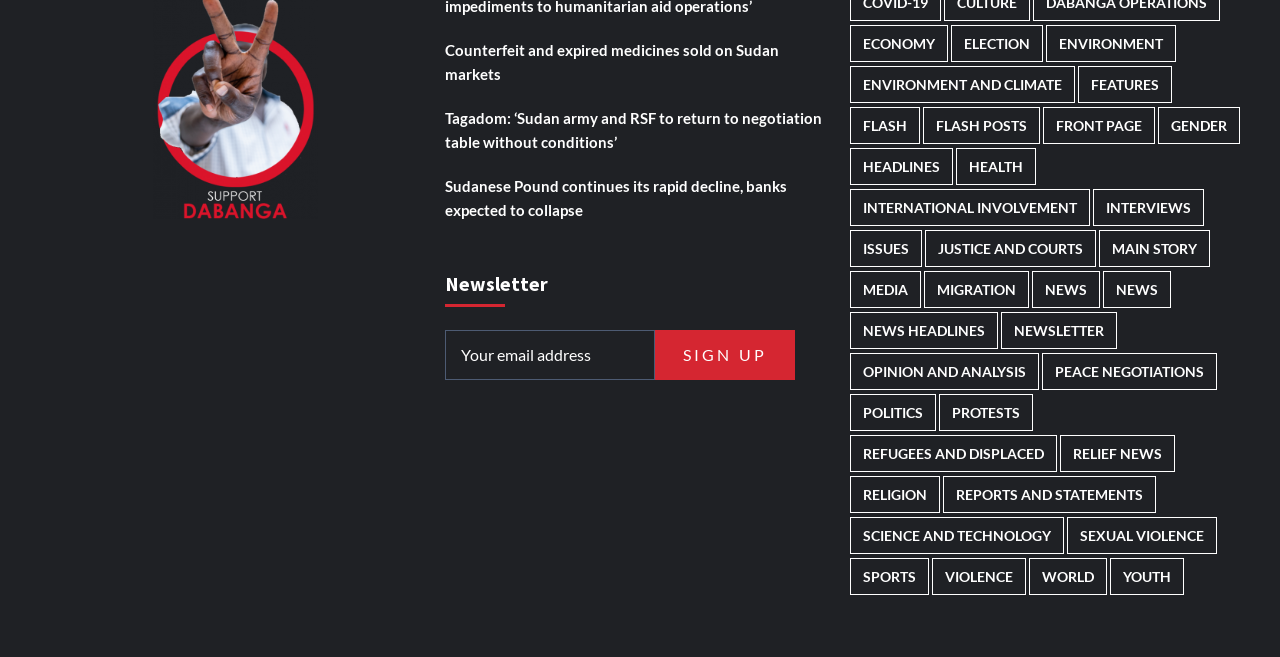How many categories are listed on the webpage?
Answer with a single word or phrase, using the screenshot for reference.

30